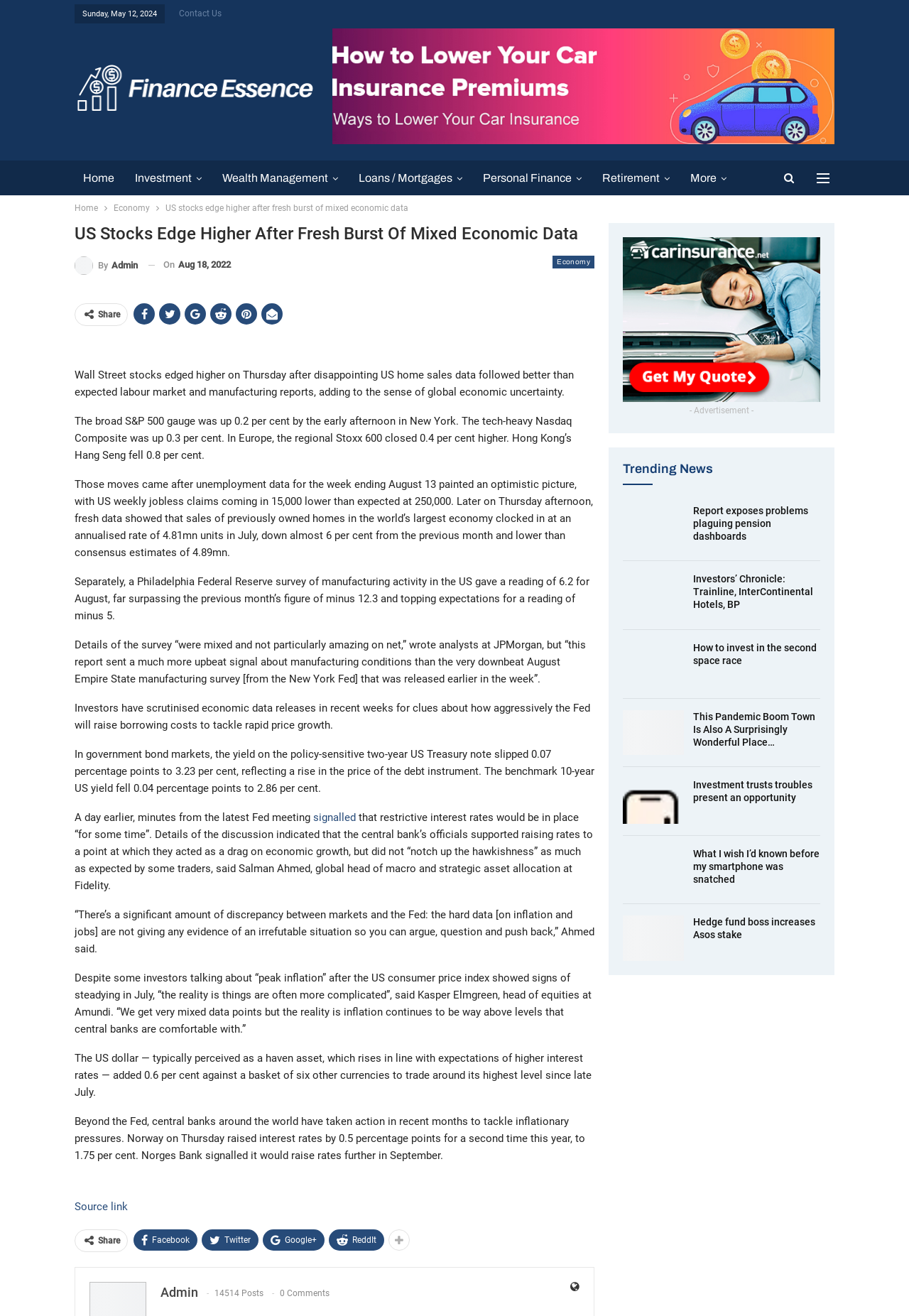Please provide the bounding box coordinates for the element that needs to be clicked to perform the following instruction: "View the 'Trending News'". The coordinates should be given as four float numbers between 0 and 1, i.e., [left, top, right, bottom].

[0.685, 0.351, 0.784, 0.361]